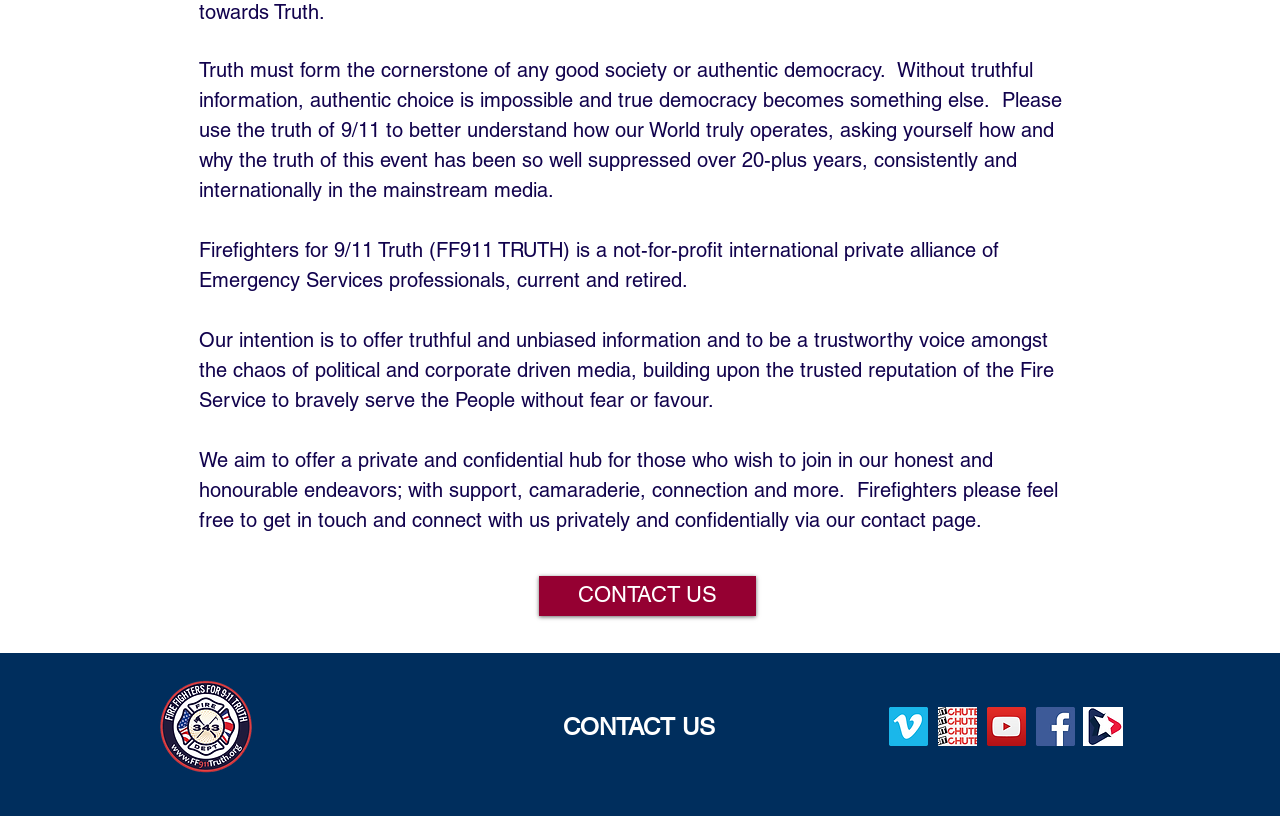Predict the bounding box of the UI element based on the description: "alt="Mountain Vista Psychology Logo" title="logo"". The coordinates should be four float numbers between 0 and 1, formatted as [left, top, right, bottom].

None